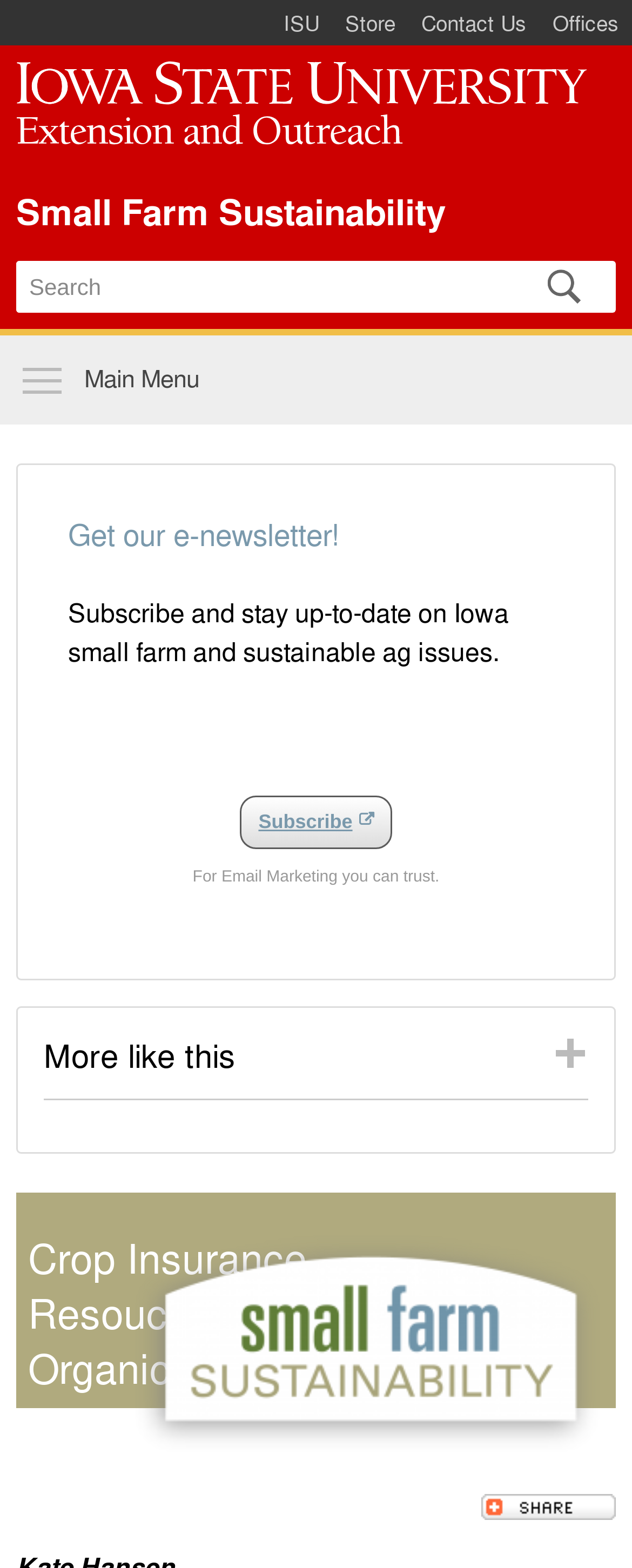Analyze the image and answer the question with as much detail as possible: 
What is the purpose of the search form?

I determined the answer by looking at the search form element, which contains a textbox and a button, suggesting that it is used to search for something on the website.